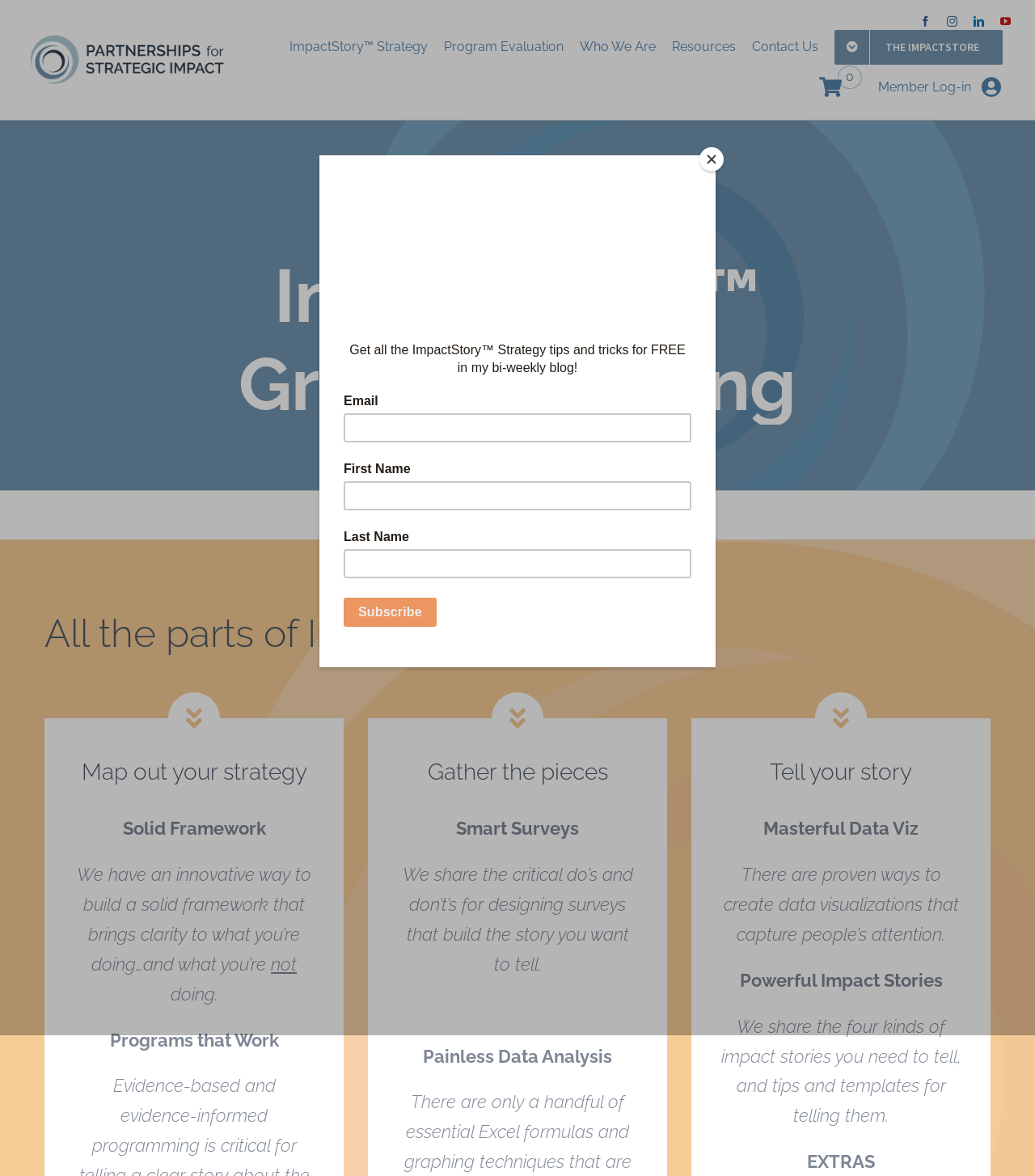What is the topic of the second heading? From the image, respond with a single word or brief phrase.

Map out your strategy